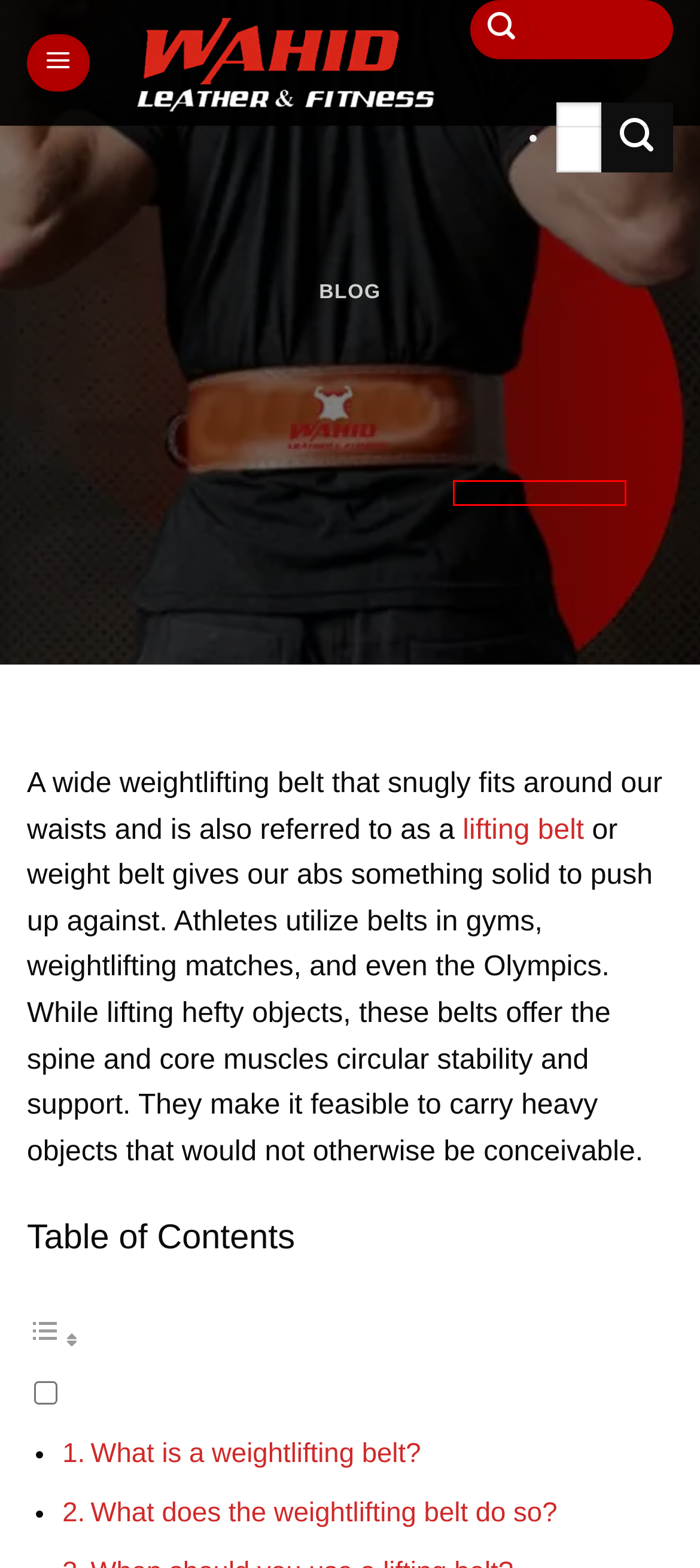You have a screenshot of a webpage with a red bounding box highlighting a UI element. Your task is to select the best webpage description that corresponds to the new webpage after clicking the element. Here are the descriptions:
A. Bodybuilding Belt – Wahid Leather & Fitness
B. What Is The Best Dip Belt? – Wahid Leather & Fitness
C. Usage, Purpose and Types of Wrist Wraps in Power Lifting – Wahid Leather & Fitness
D. History – Wahid Leather & Fitness
E. Blog – Wahid Leather & Fitness
F. wahidleather – Wahid Leather & Fitness
G. Our Team – Wahid Leather & Fitness
H. Wahid Leather & Fitness – Buy Online Fitness & Gym Wears

F